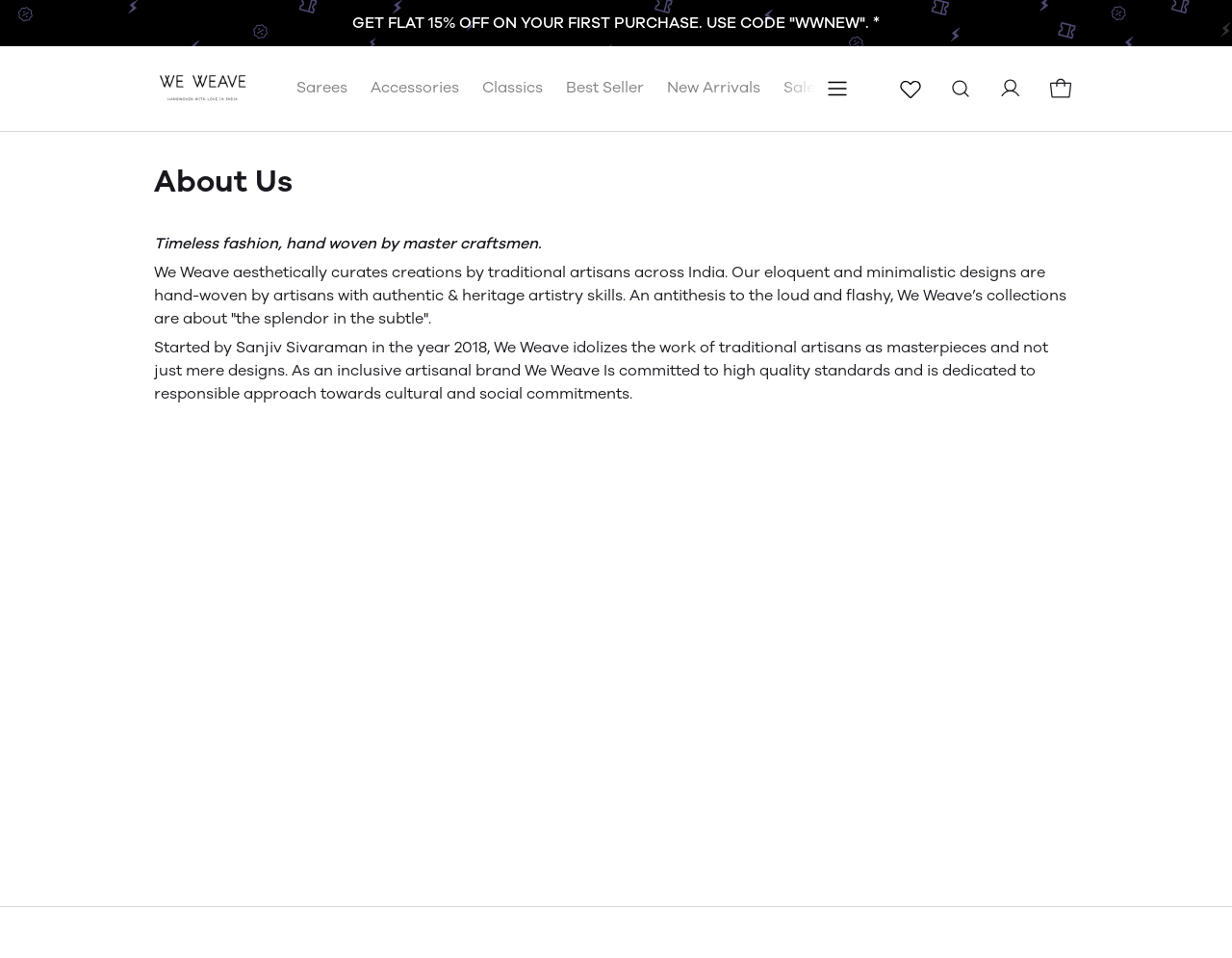Locate the bounding box coordinates of the clickable area needed to fulfill the instruction: "View About Us page".

[0.681, 0.079, 0.736, 0.106]